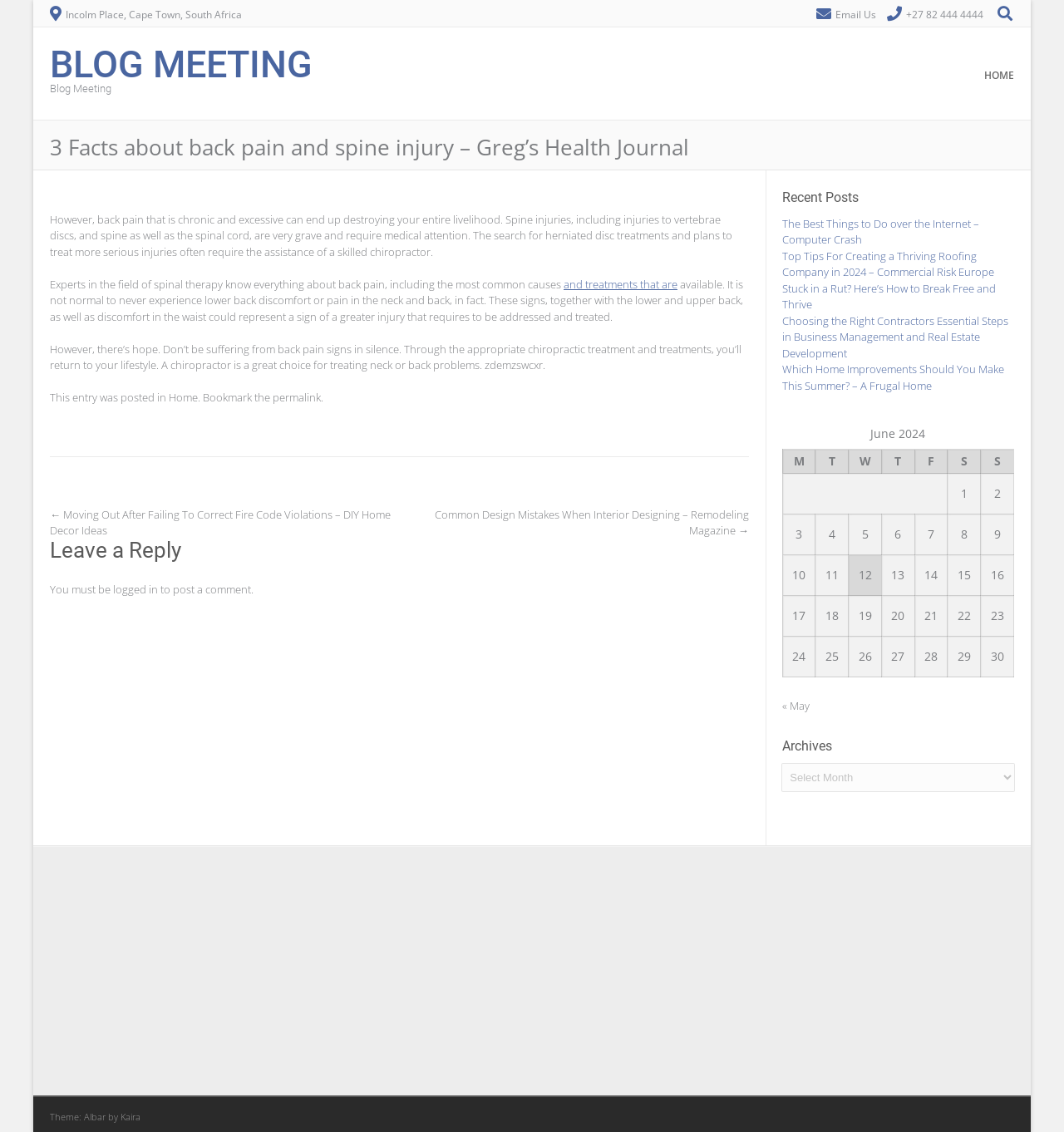Indicate the bounding box coordinates of the clickable region to achieve the following instruction: "Leave a reply."

[0.047, 0.476, 0.704, 0.497]